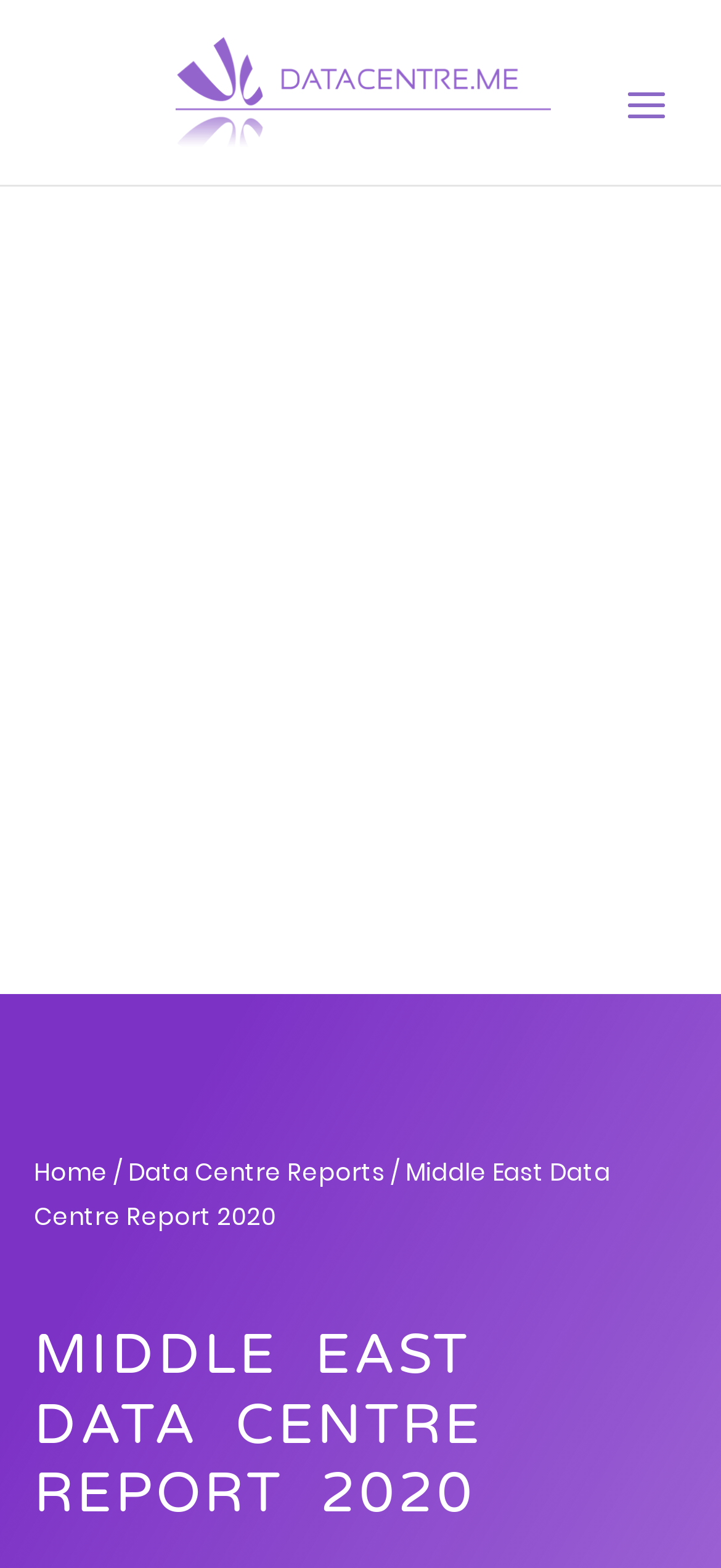Answer succinctly with a single word or phrase:
How many layout tables are on the webpage?

7